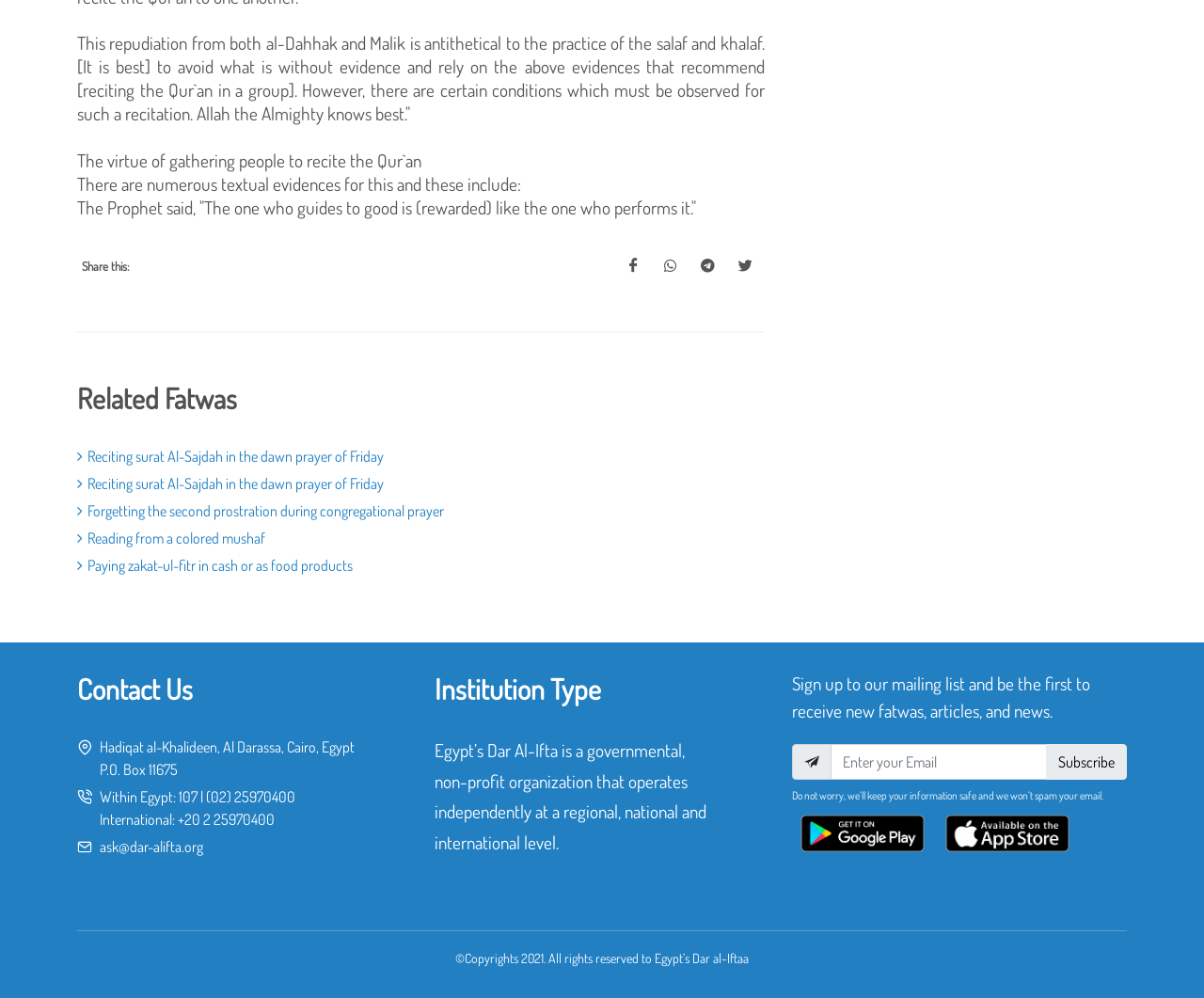Kindly provide the bounding box coordinates of the section you need to click on to fulfill the given instruction: "Read related fatwa about Reciting surat Al-Sajdah in the dawn prayer of Friday".

[0.064, 0.448, 0.319, 0.467]